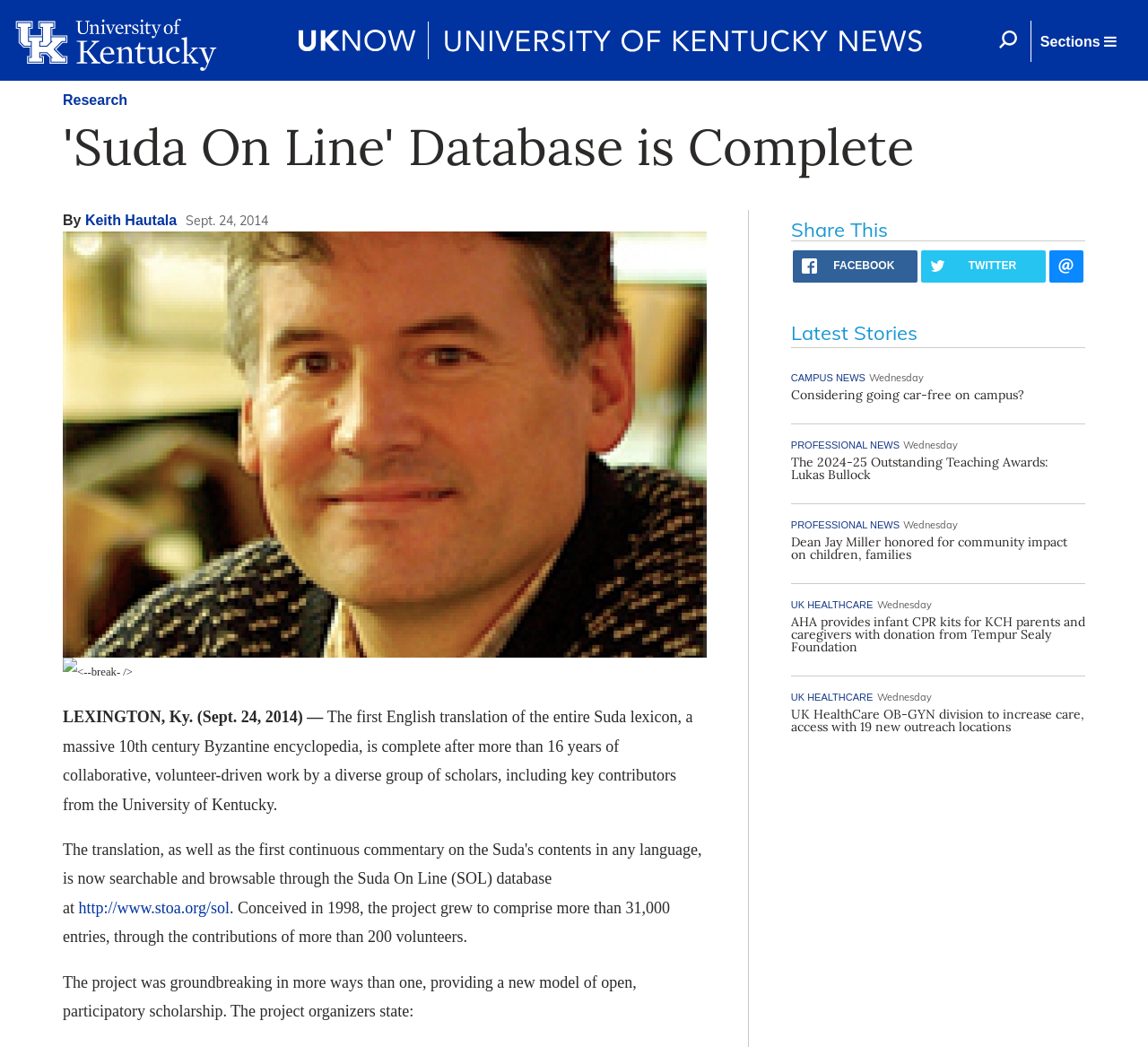From the webpage screenshot, predict the bounding box coordinates (top-left x, top-left y, bottom-right x, bottom-right y) for the UI element described here: Keith Hautala

[0.074, 0.203, 0.154, 0.218]